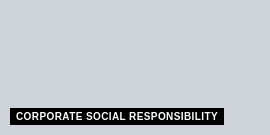What values does the organization align with?
Please answer the question with a single word or phrase, referencing the image.

Responsible corporate practices